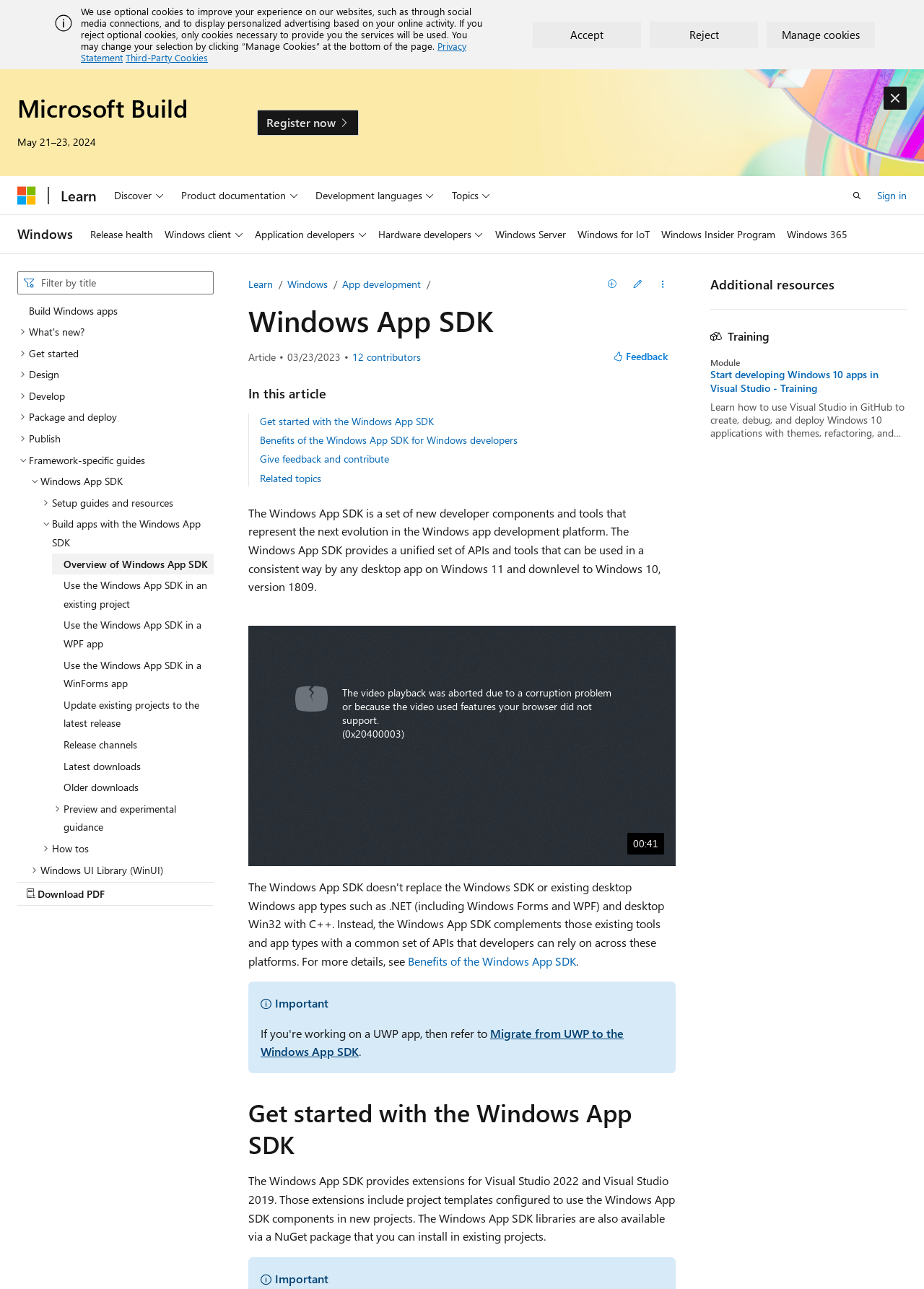Identify the bounding box coordinates of the clickable section necessary to follow the following instruction: "Register now for the event". The coordinates should be presented as four float numbers from 0 to 1, i.e., [left, top, right, bottom].

[0.278, 0.085, 0.388, 0.105]